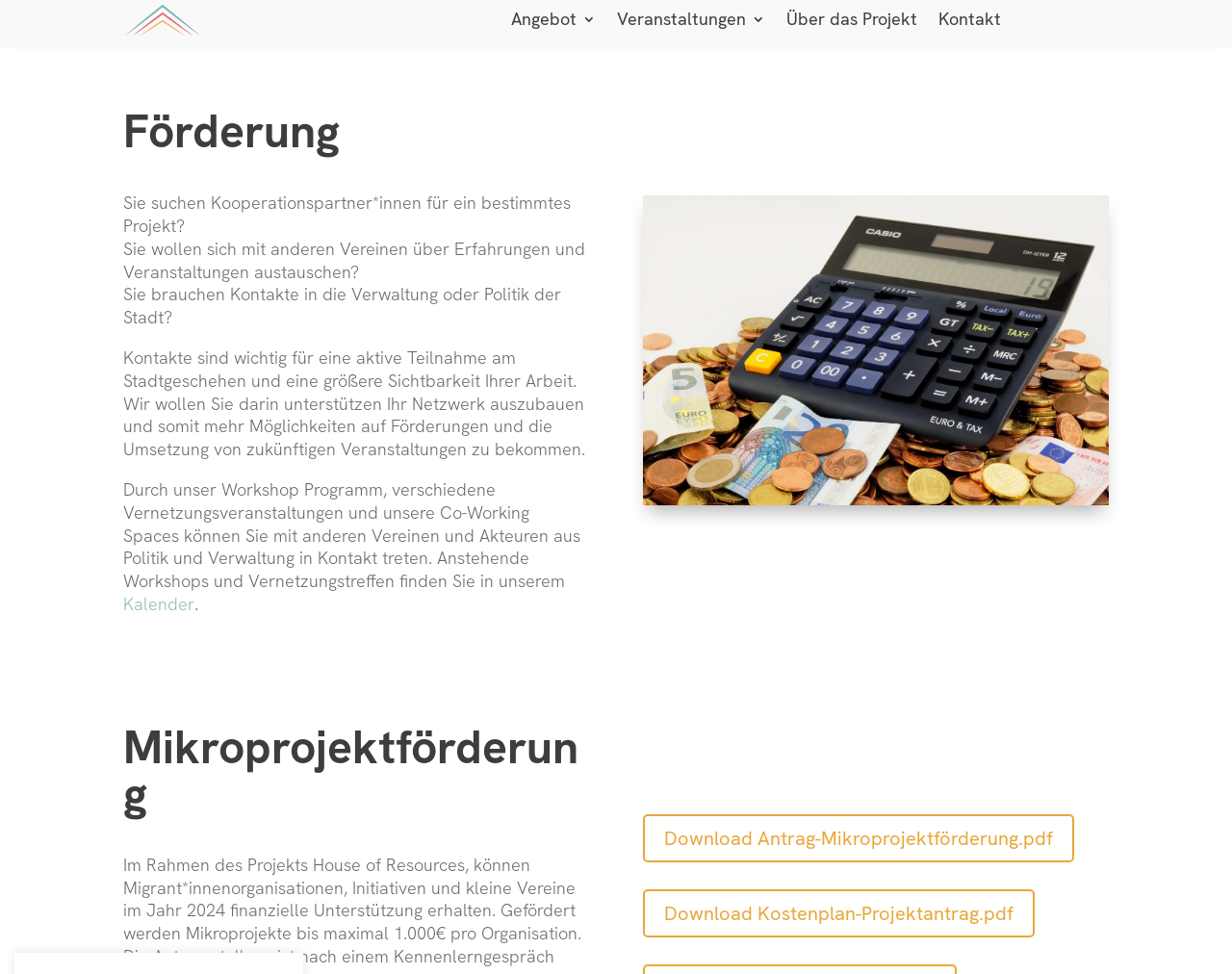Show the bounding box coordinates for the HTML element described as: "Download Antrag-Mikroprojektförderung.pdf".

[0.522, 0.836, 0.872, 0.885]